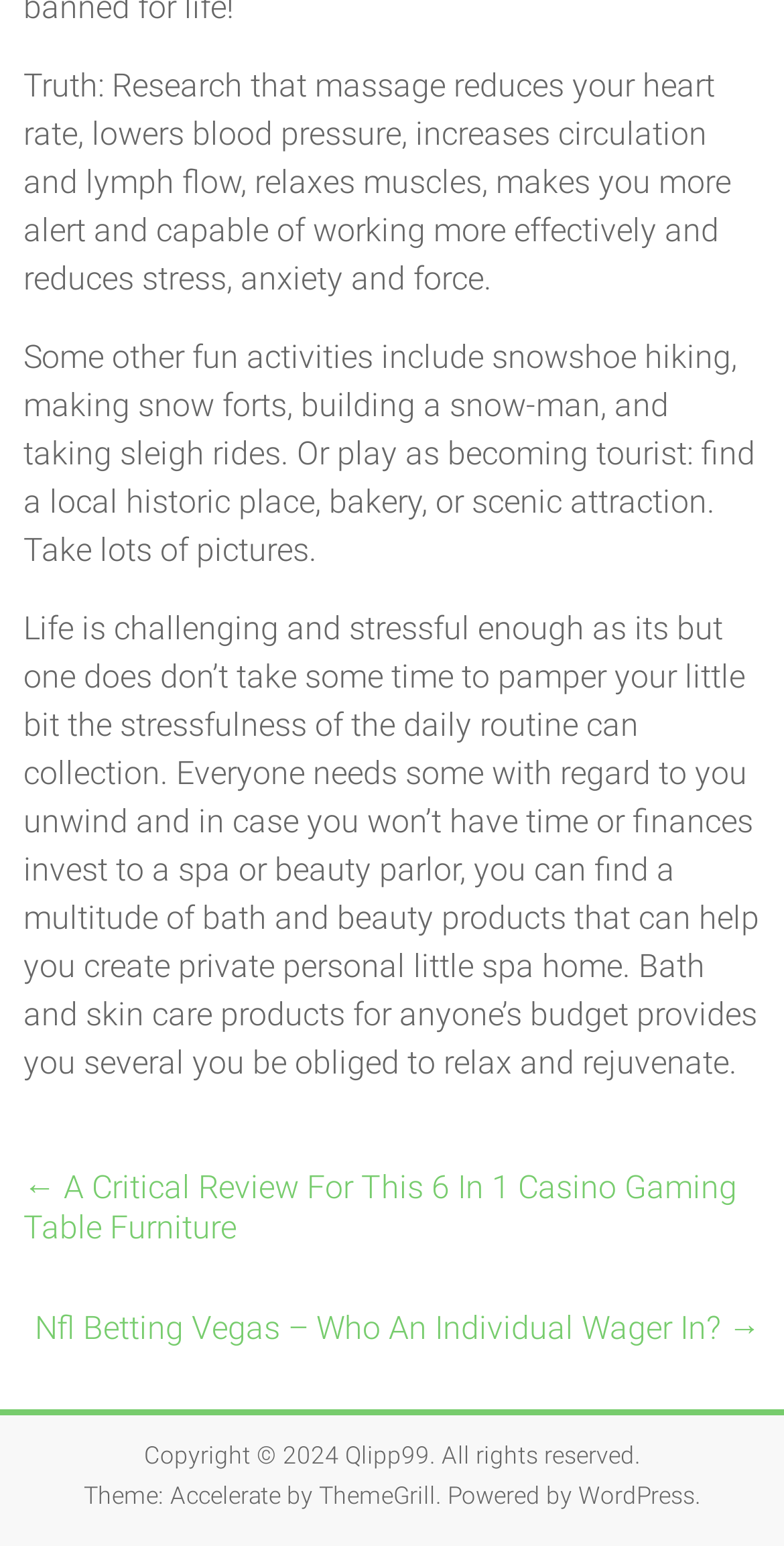What is the theme of the website?
Please provide a comprehensive answer based on the contents of the image.

The theme of the website is mentioned at the bottom of the page, which states 'Theme: Accelerate'.